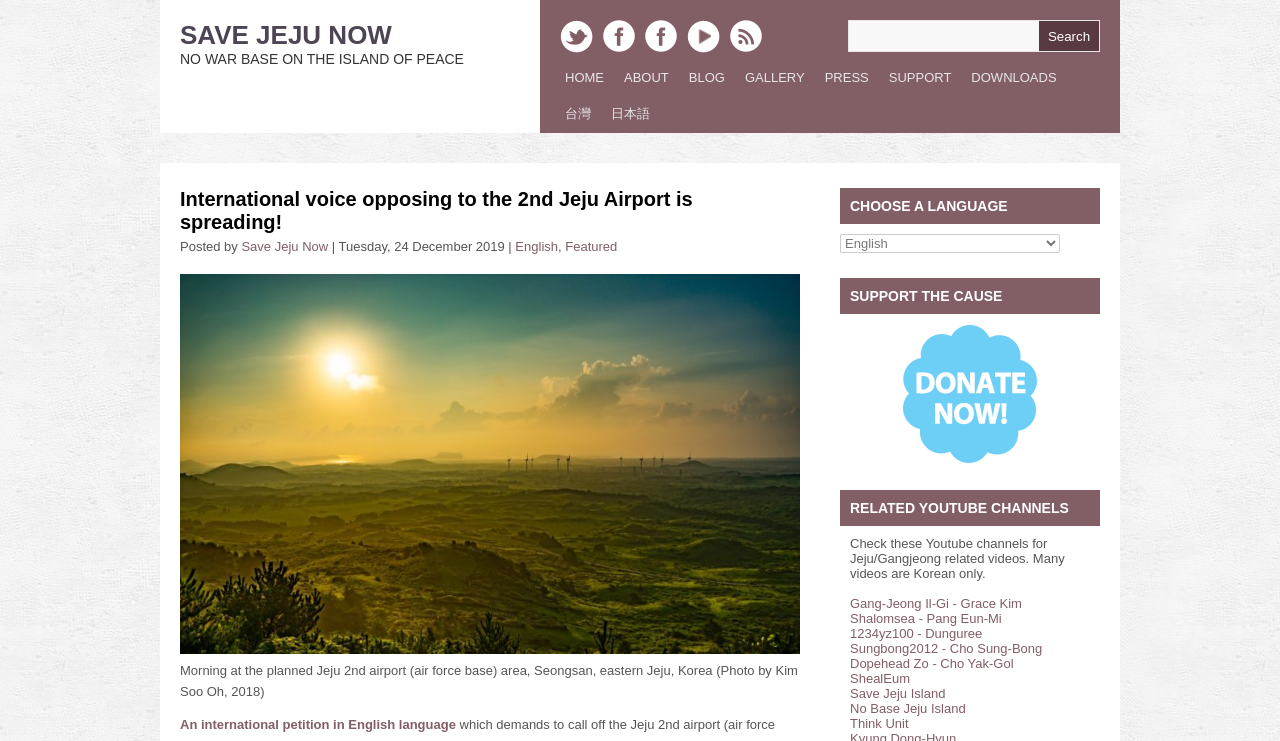Please identify the bounding box coordinates of the area I need to click to accomplish the following instruction: "Read the blog".

[0.53, 0.081, 0.574, 0.128]